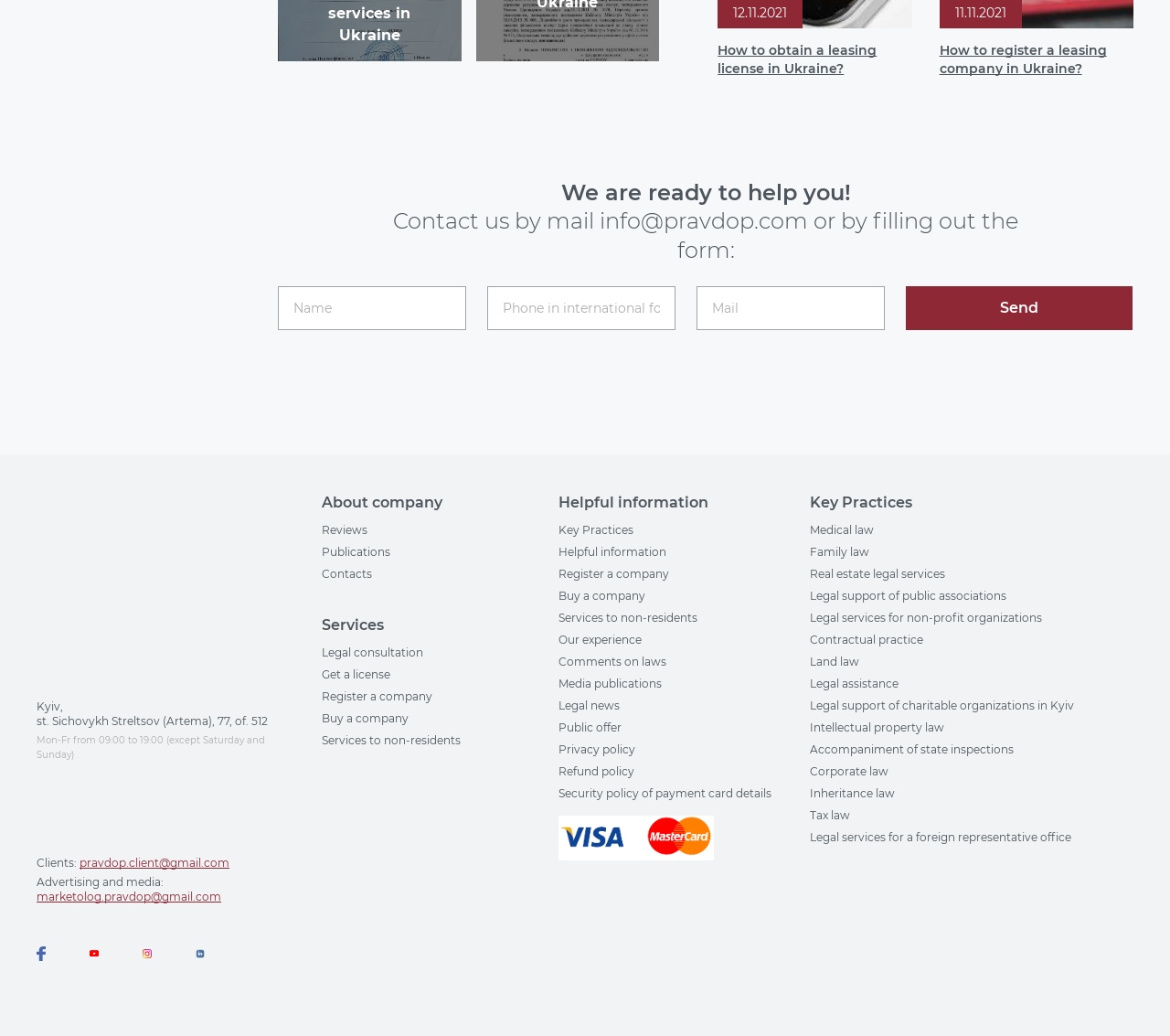Locate the bounding box coordinates of the clickable area needed to fulfill the instruction: "Get a leasing license in Ukraine".

[0.613, 0.04, 0.749, 0.074]